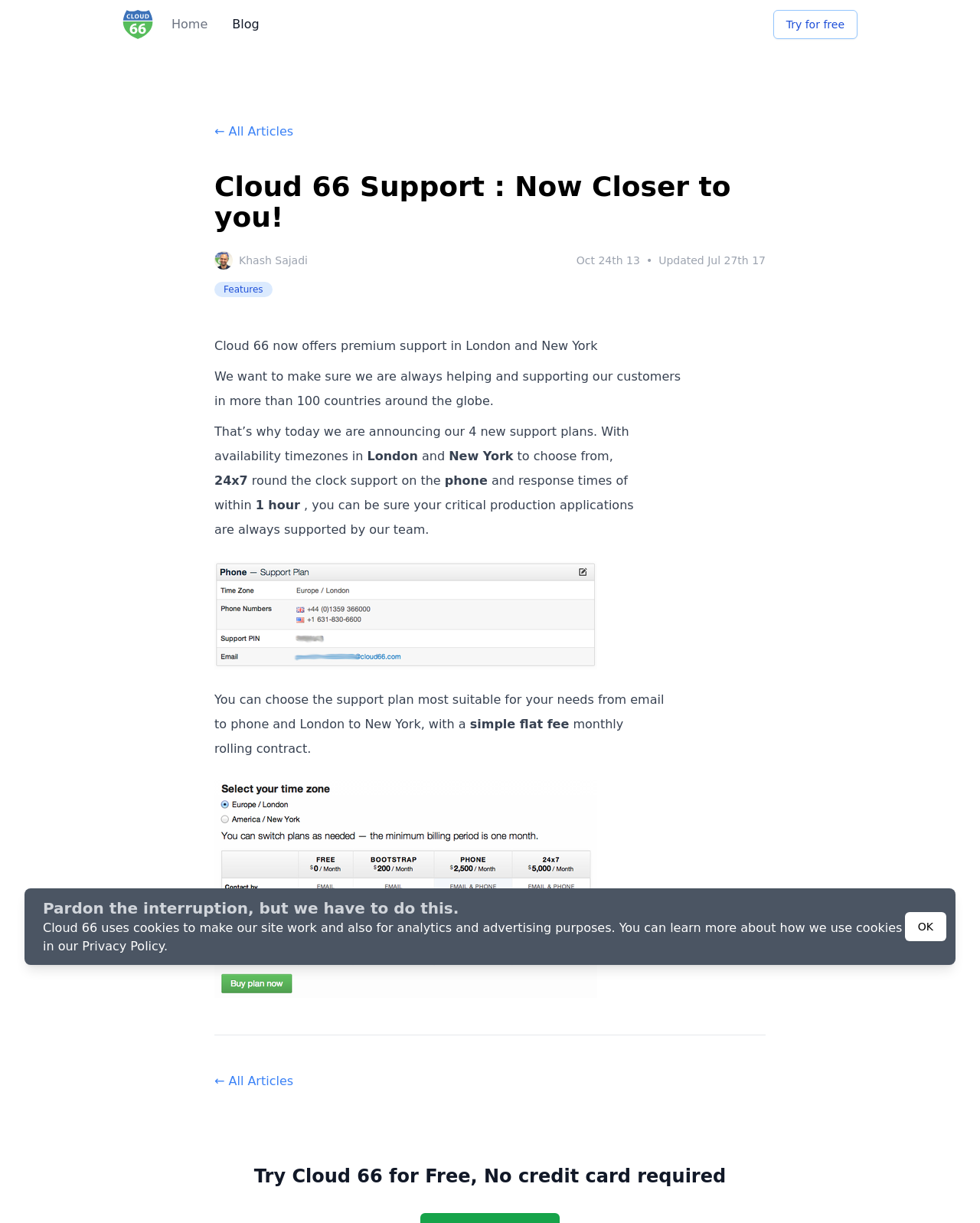Describe all the key features of the webpage in detail.

The webpage is about Cloud 66 Support, with a prominent logo at the top left corner. The top navigation bar has three links: "Home", "Blog", and a "Try for free" button on the right side. Below the navigation bar, there is a heading that reads "Cloud 66 Support : Now Closer to you!".

The main content area is divided into two sections. The left section has a profile image of Khash Sajadi, followed by a series of text elements, including "Oct 24th 13", "•", "Updated", and "Jul 27th 17". Below these text elements, there is a heading that reads "Features".

The right section of the main content area has a long article that discusses Cloud 66's new support plans. The article is divided into several paragraphs, with headings and subheadings. The text describes the new support plans, including 24x7 round-the-clock support, response times within 1 hour, and the ability to choose from different time zones, including London and New York. There are also two images embedded within the article.

At the bottom of the page, there is a separator line, followed by a link to "← All Articles" and a promotional text that reads "Try Cloud 66 for Free, No credit card required". There is also a notification box that appears to be a cookie policy notification, with a button to acknowledge it.